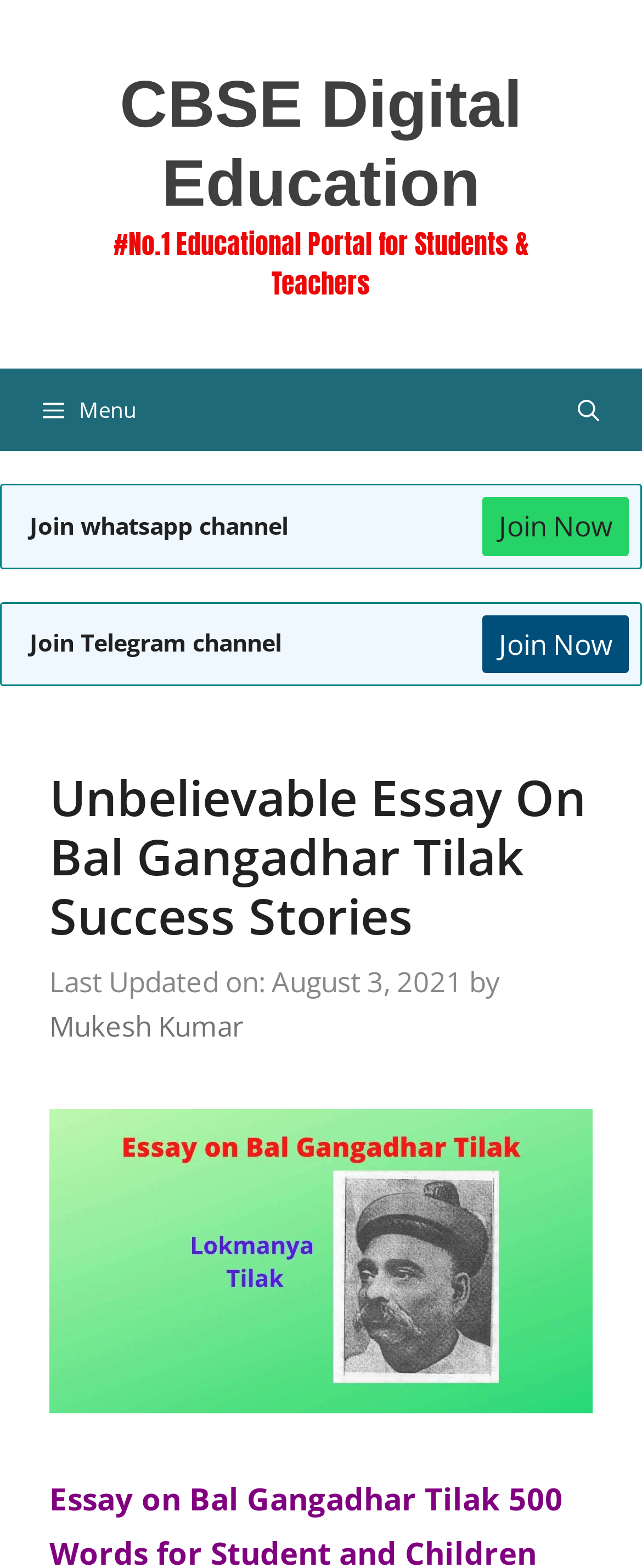Can you find and provide the main heading text of this webpage?

Unbelievable Essay On Bal Gangadhar Tilak Success Stories